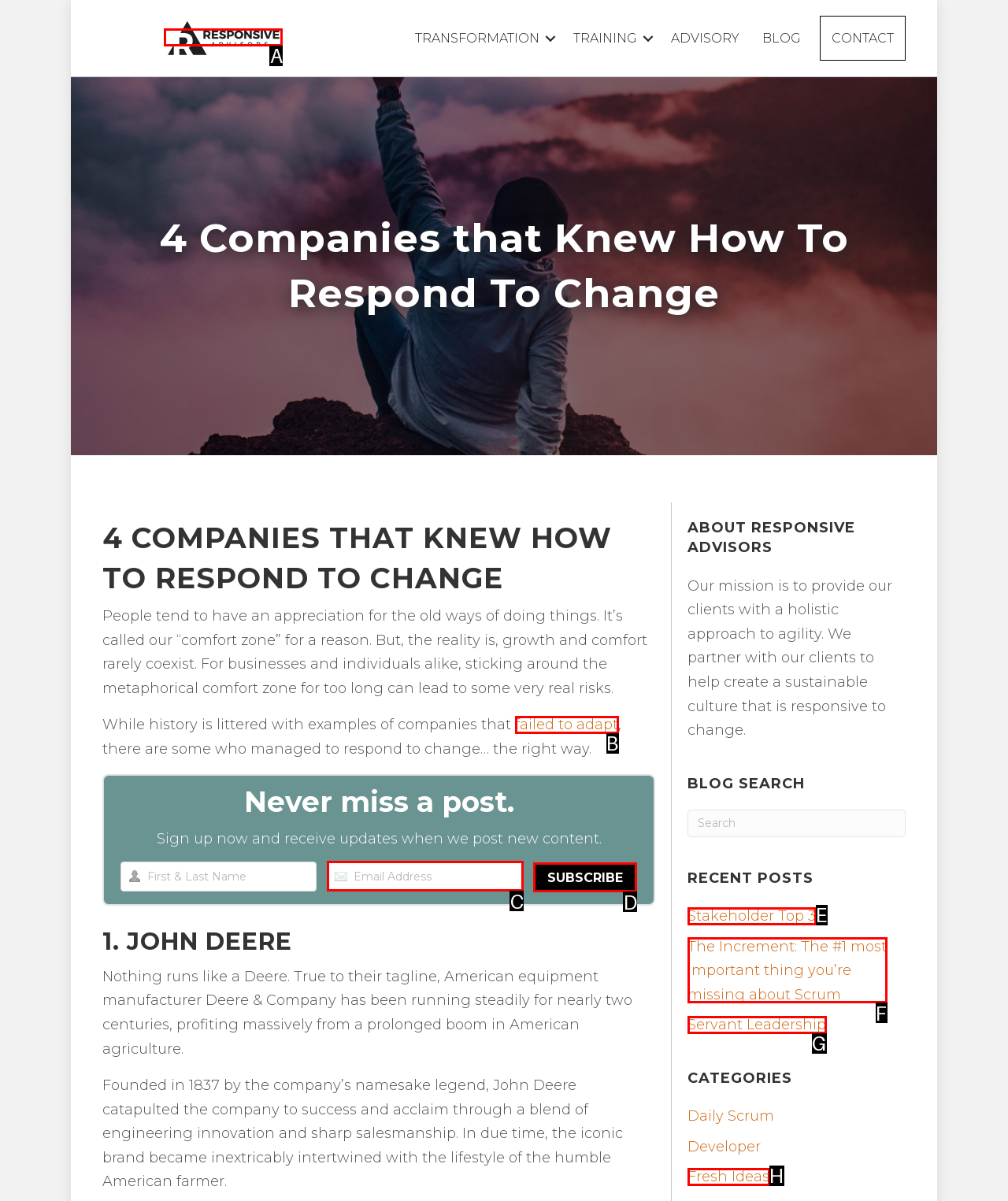Find the HTML element that matches the description: alt="logo-cropped-300x102" title="logo-cropped-300x102". Answer using the letter of the best match from the available choices.

A